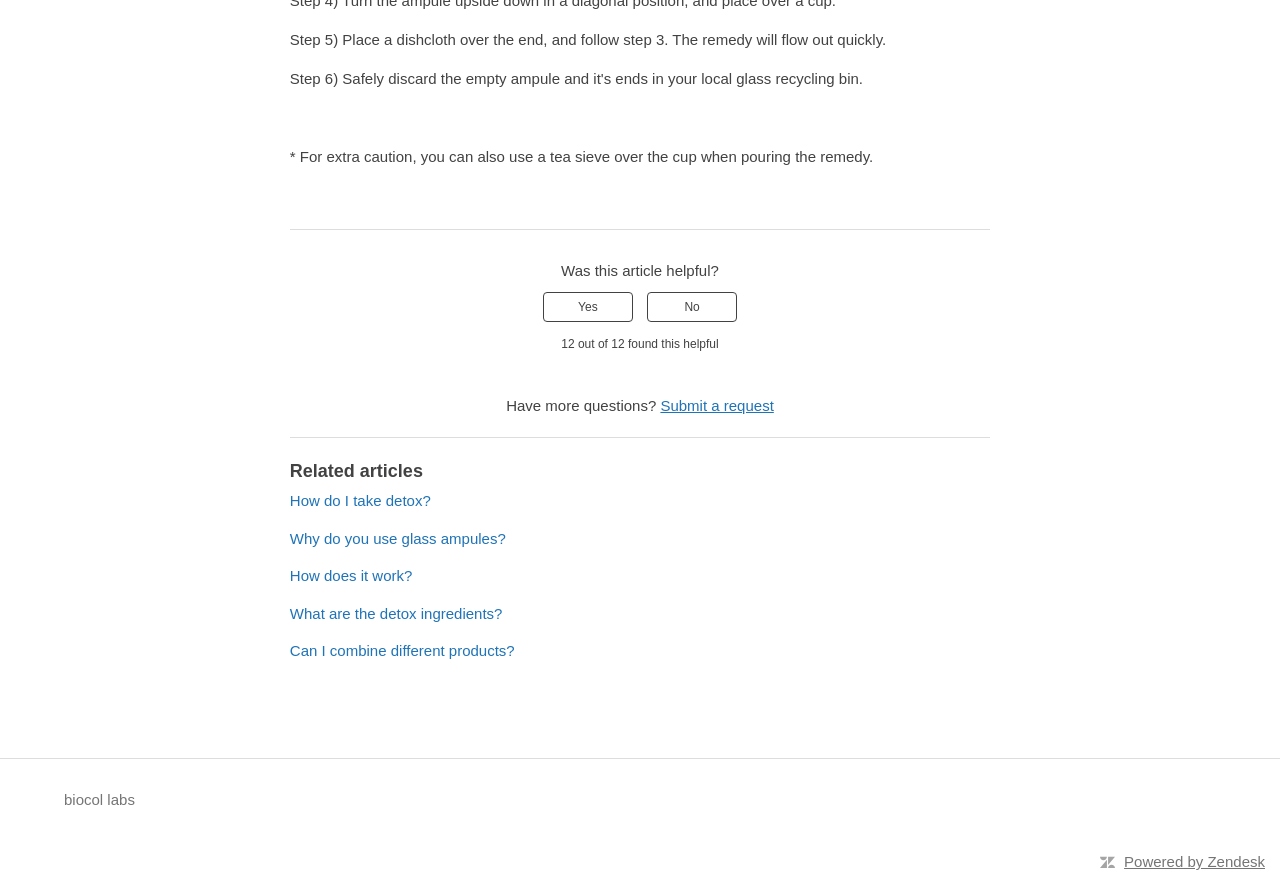Please find the bounding box for the UI component described as follows: "How do I take detox?".

[0.226, 0.56, 0.337, 0.579]